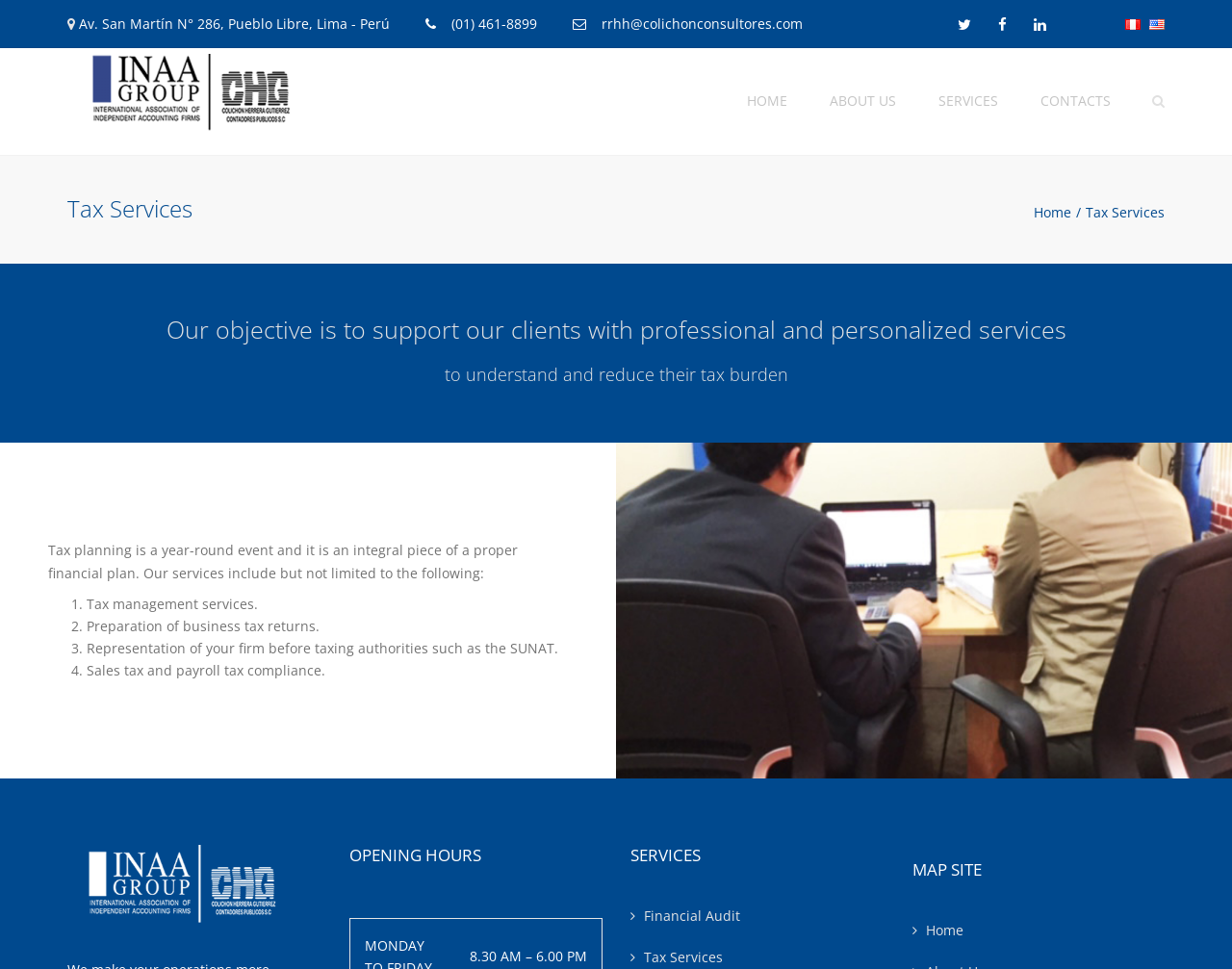How many languages are available on the website?
Please answer the question with as much detail as possible using the screenshot.

I found the language options at the top-right section of the webpage, which are 'Español' and 'English'. There are 2 languages available on the website.